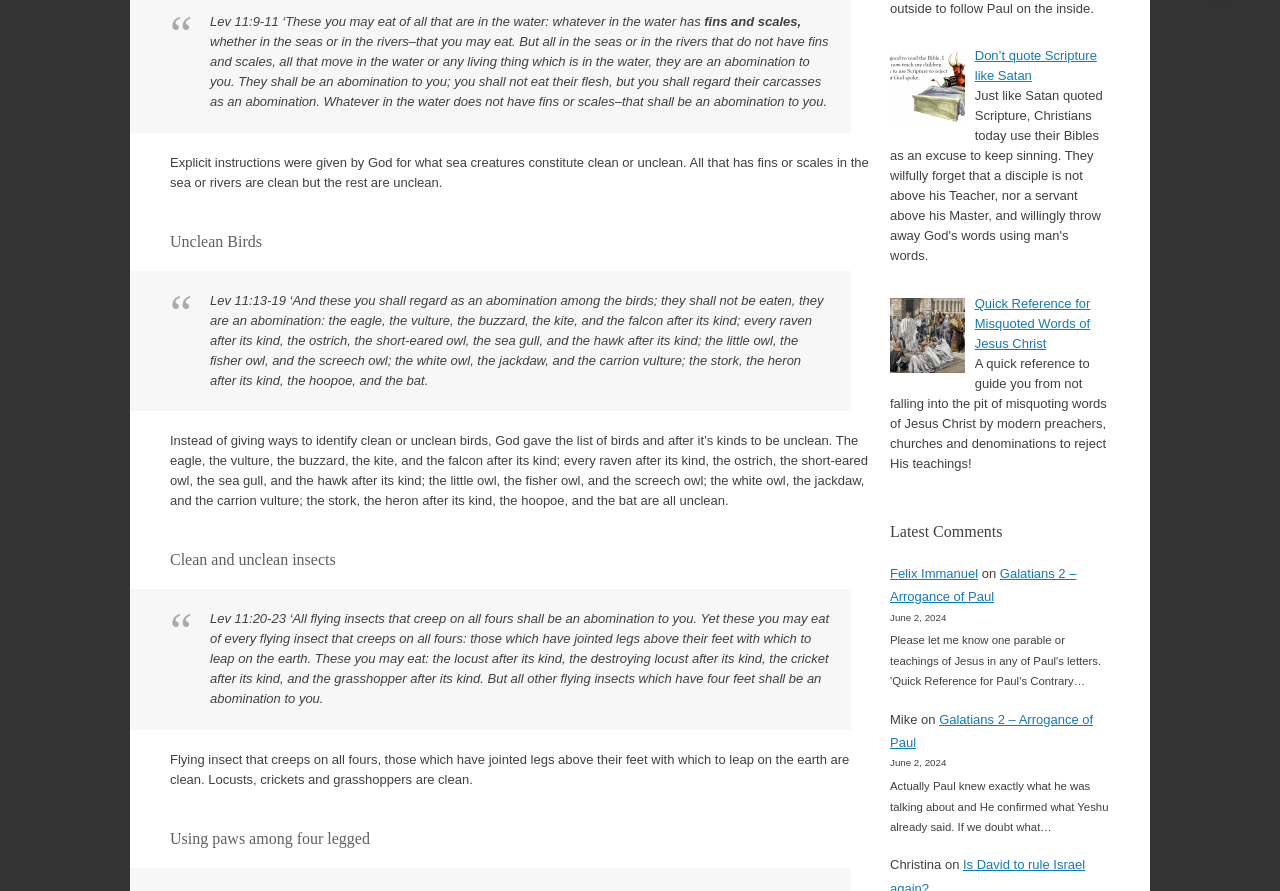Provide the bounding box for the UI element matching this description: "Felix Immanuel".

[0.695, 0.635, 0.764, 0.652]